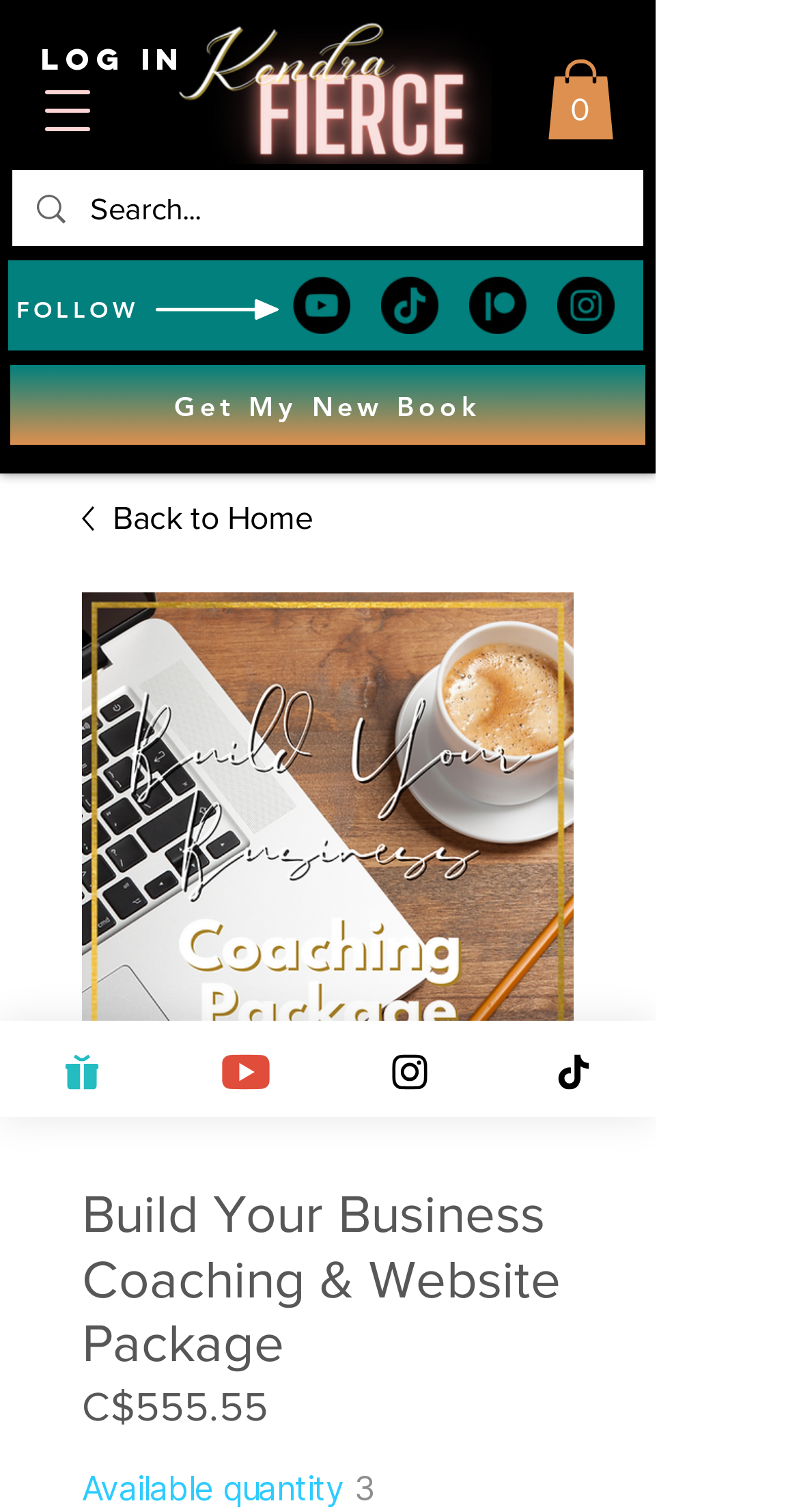Given the element description Get My New Book, predict the bounding box coordinates for the UI element in the webpage screenshot. The format should be (top-left x, top-left y, bottom-right x, bottom-right y), and the values should be between 0 and 1.

[0.013, 0.242, 0.808, 0.295]